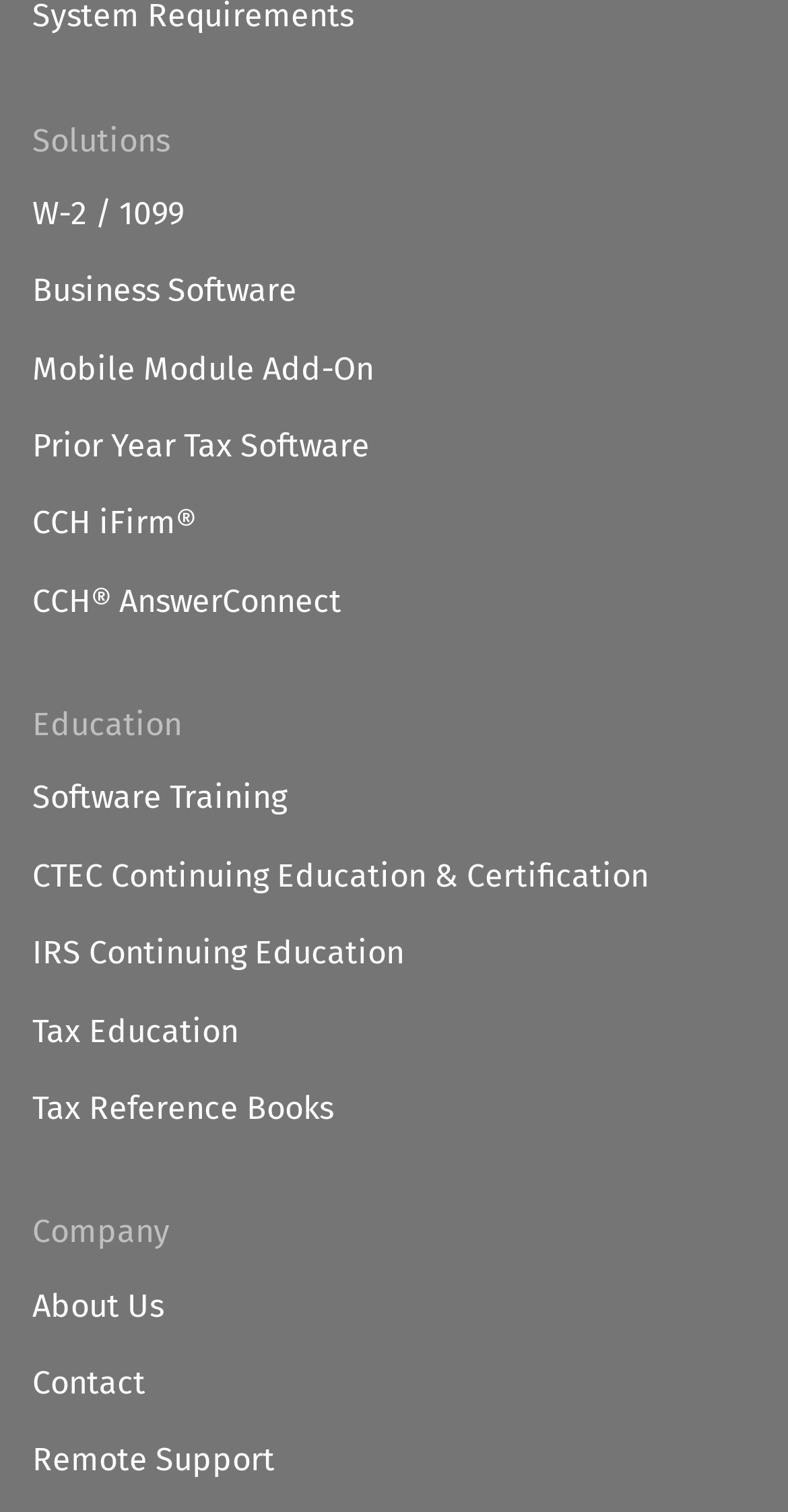What is the first solution offered?
Using the image, give a concise answer in the form of a single word or short phrase.

W-2 / 1099